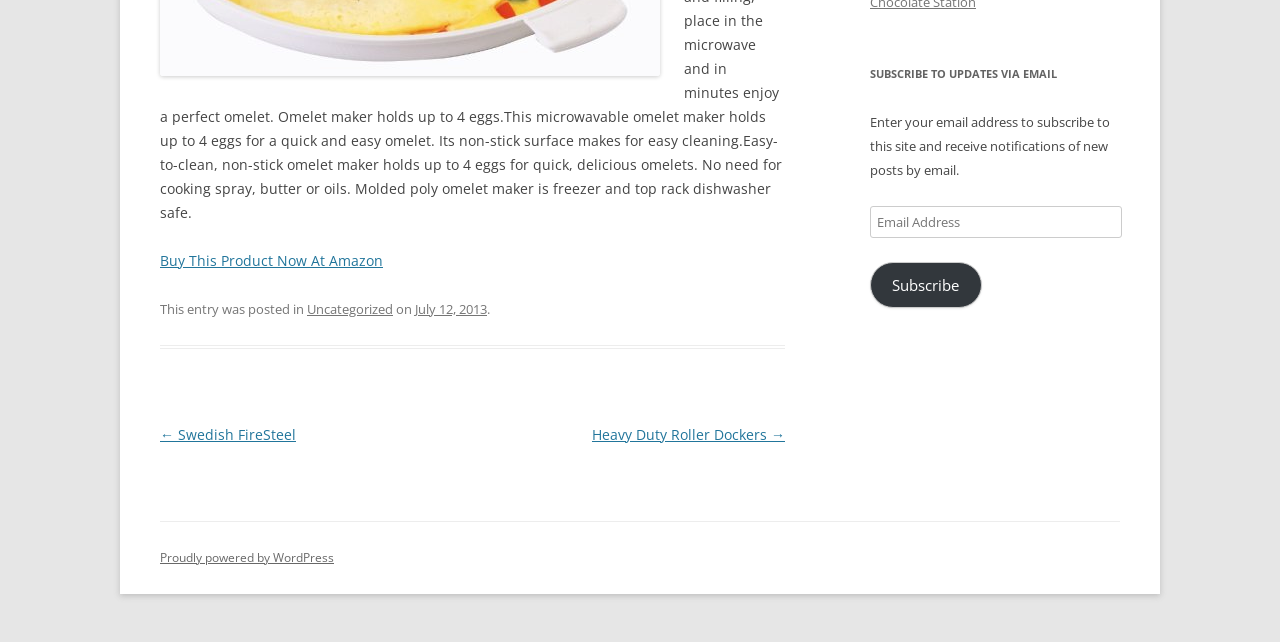Determine the bounding box of the UI element mentioned here: "Proudly powered by WordPress". The coordinates must be in the format [left, top, right, bottom] with values ranging from 0 to 1.

[0.125, 0.855, 0.261, 0.881]